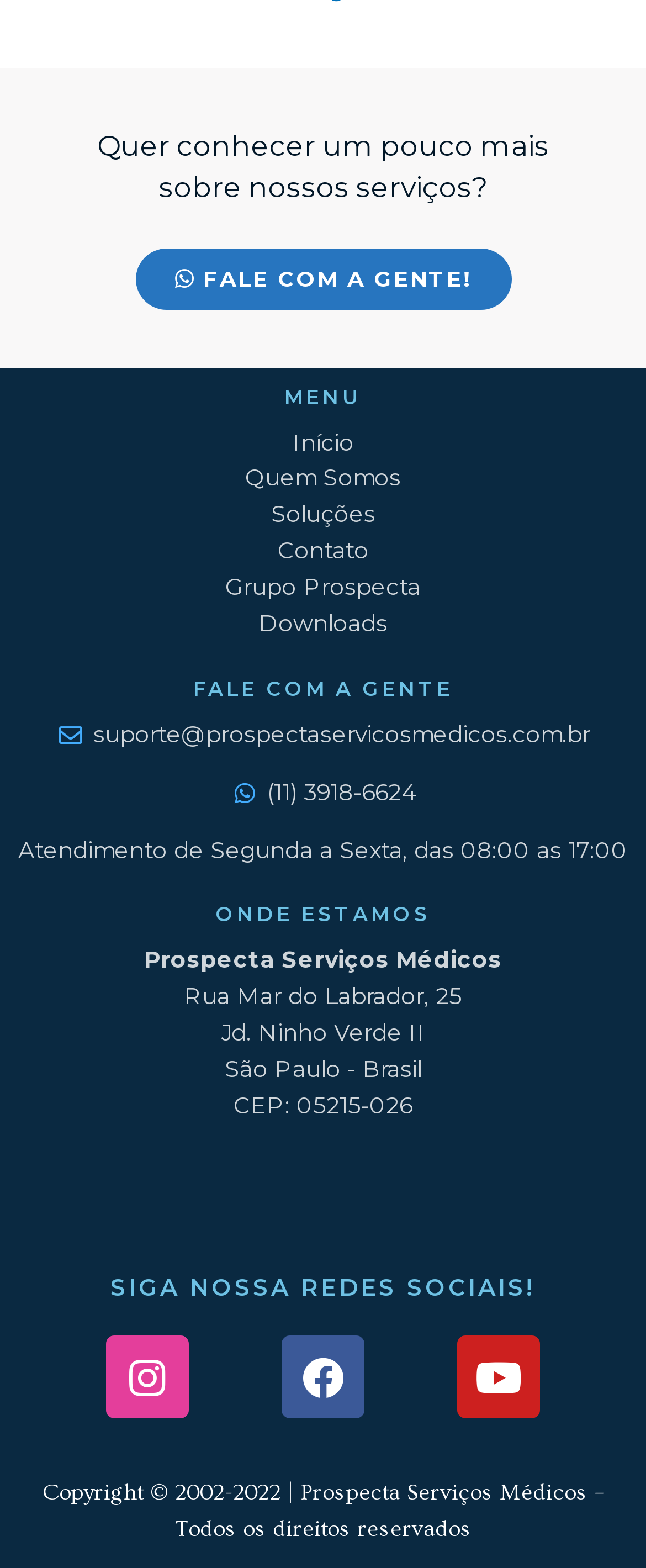Provide a brief response to the question below using one word or phrase:
What is the company's address?

Rua Mar do Labrador, 25